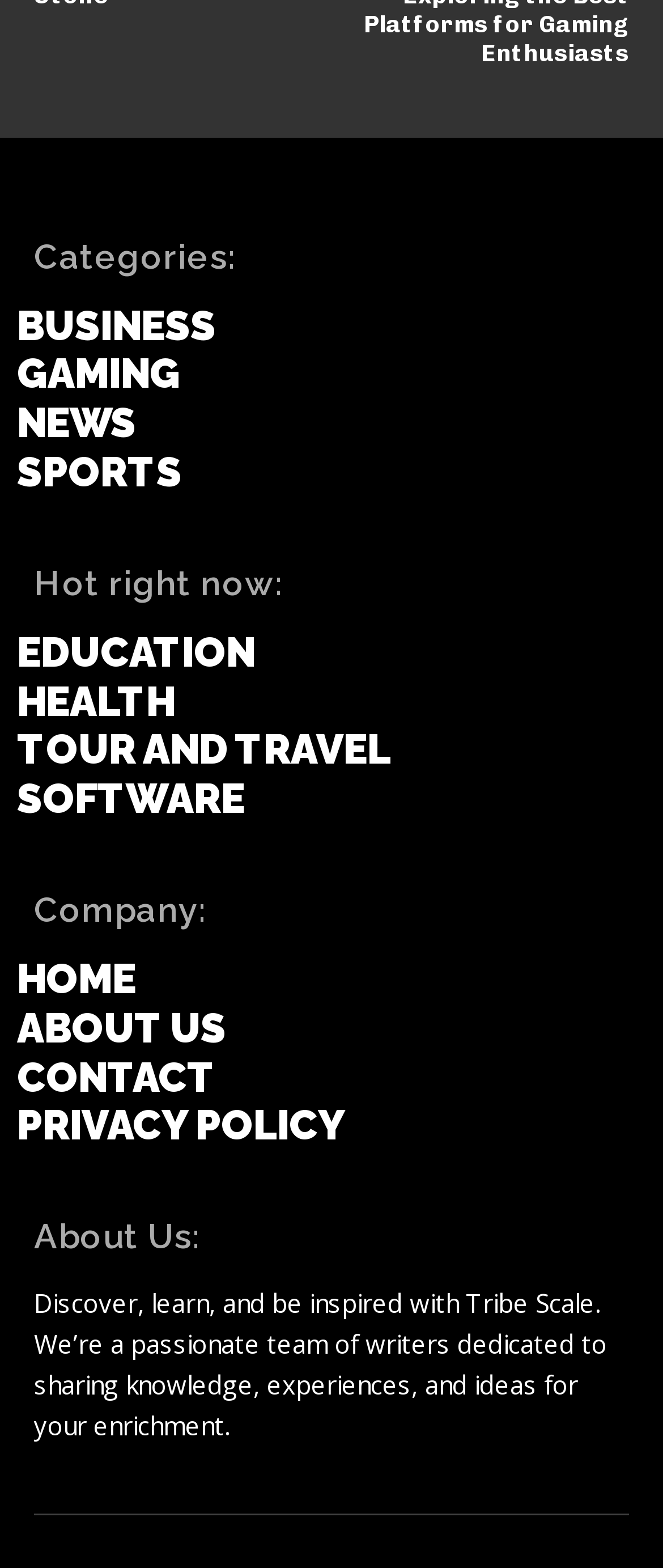Identify the bounding box for the UI element that is described as follows: "Play Episode".

None